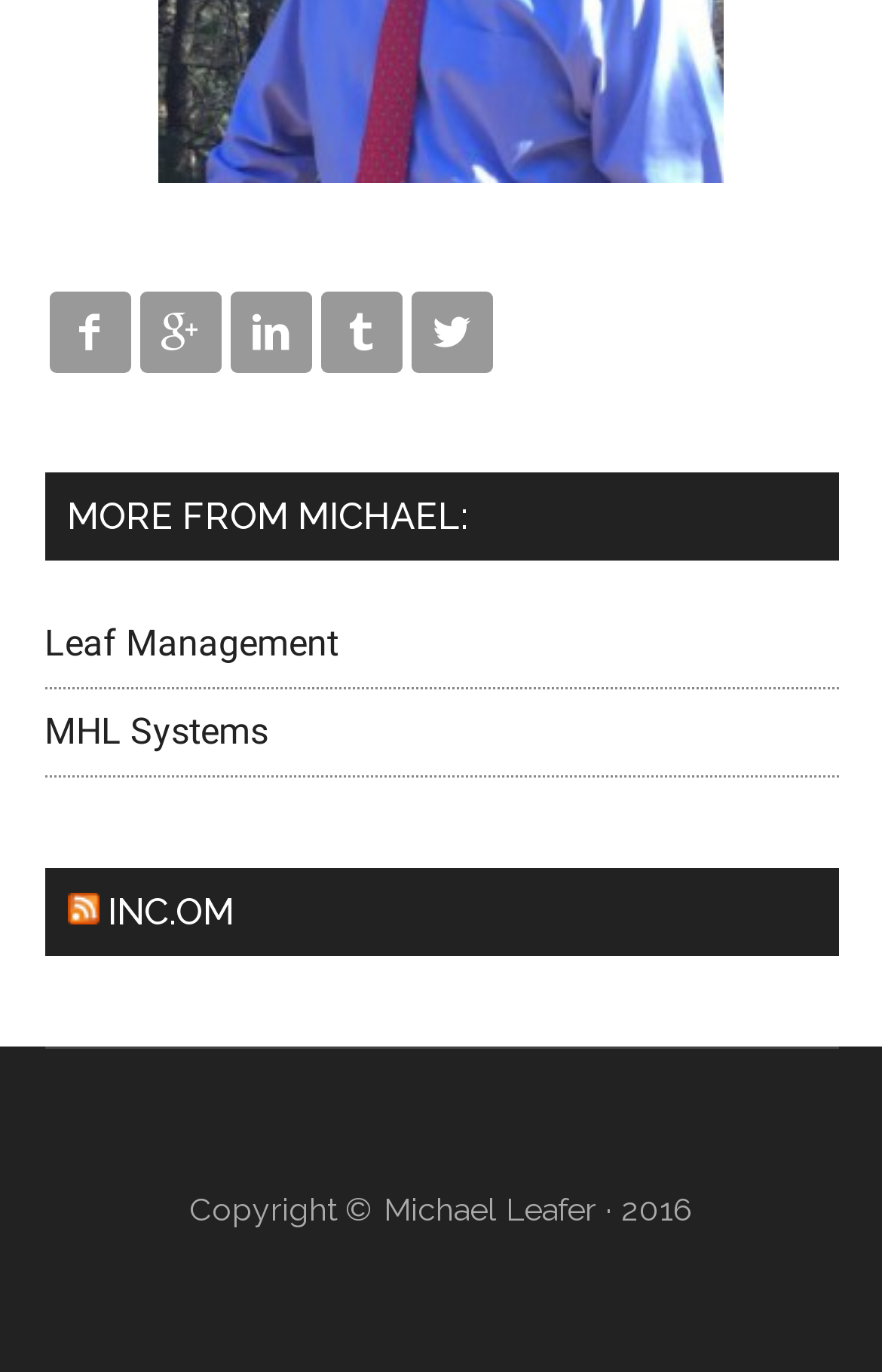Give the bounding box coordinates for the element described as: "chateaudefontenaille.com".

None